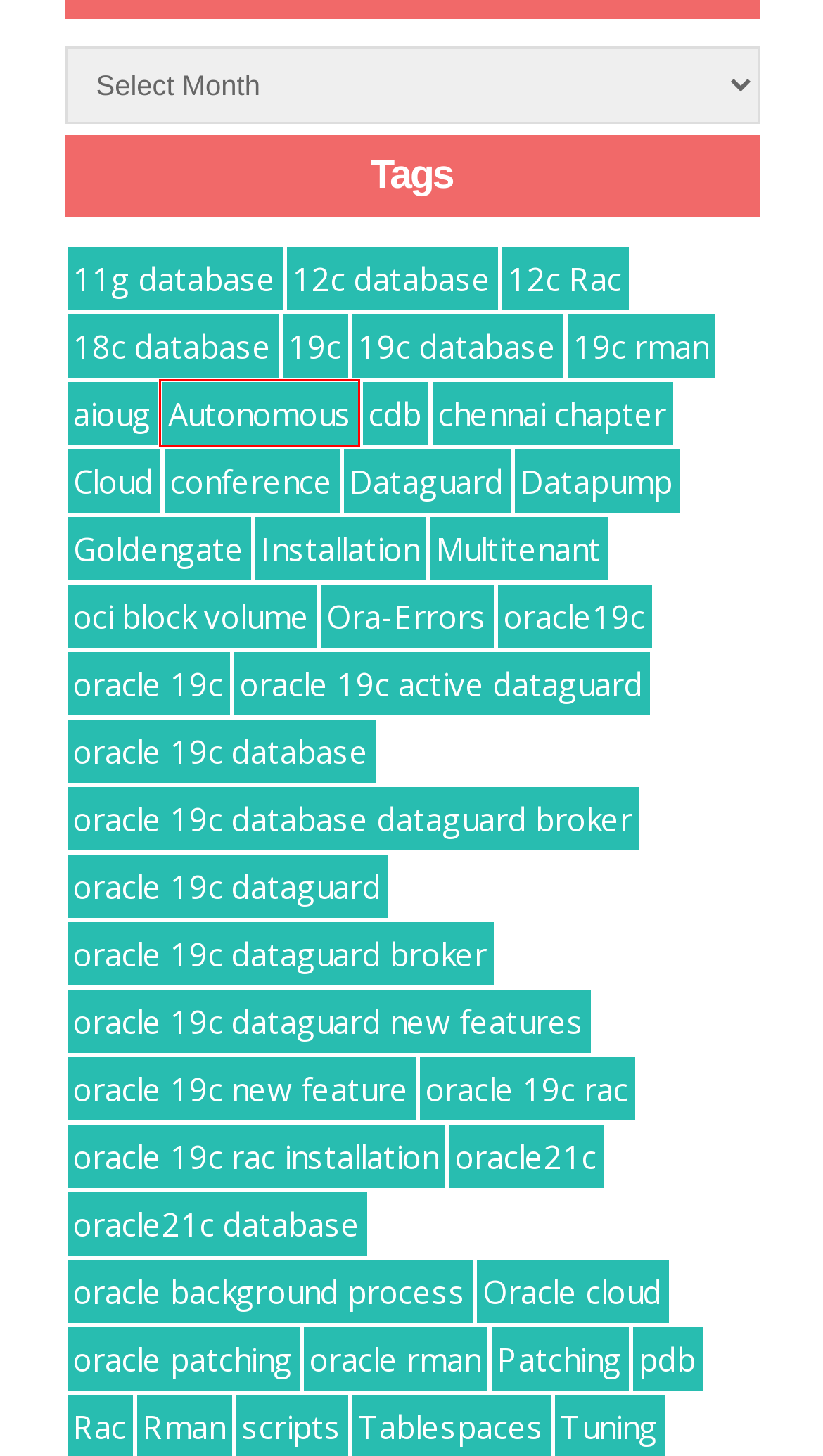Analyze the webpage screenshot with a red bounding box highlighting a UI element. Select the description that best matches the new webpage after clicking the highlighted element. Here are the options:
A. Autonomous | Oracledbwr
B. oracle21c database | Oracledbwr
C. Installation | Oracledbwr
D. 19c rman | Oracledbwr
E. oracle rman | Oracledbwr
F. oracle 19c rac | Oracledbwr
G. conference | Oracledbwr
H. oracle21c | Oracledbwr

A